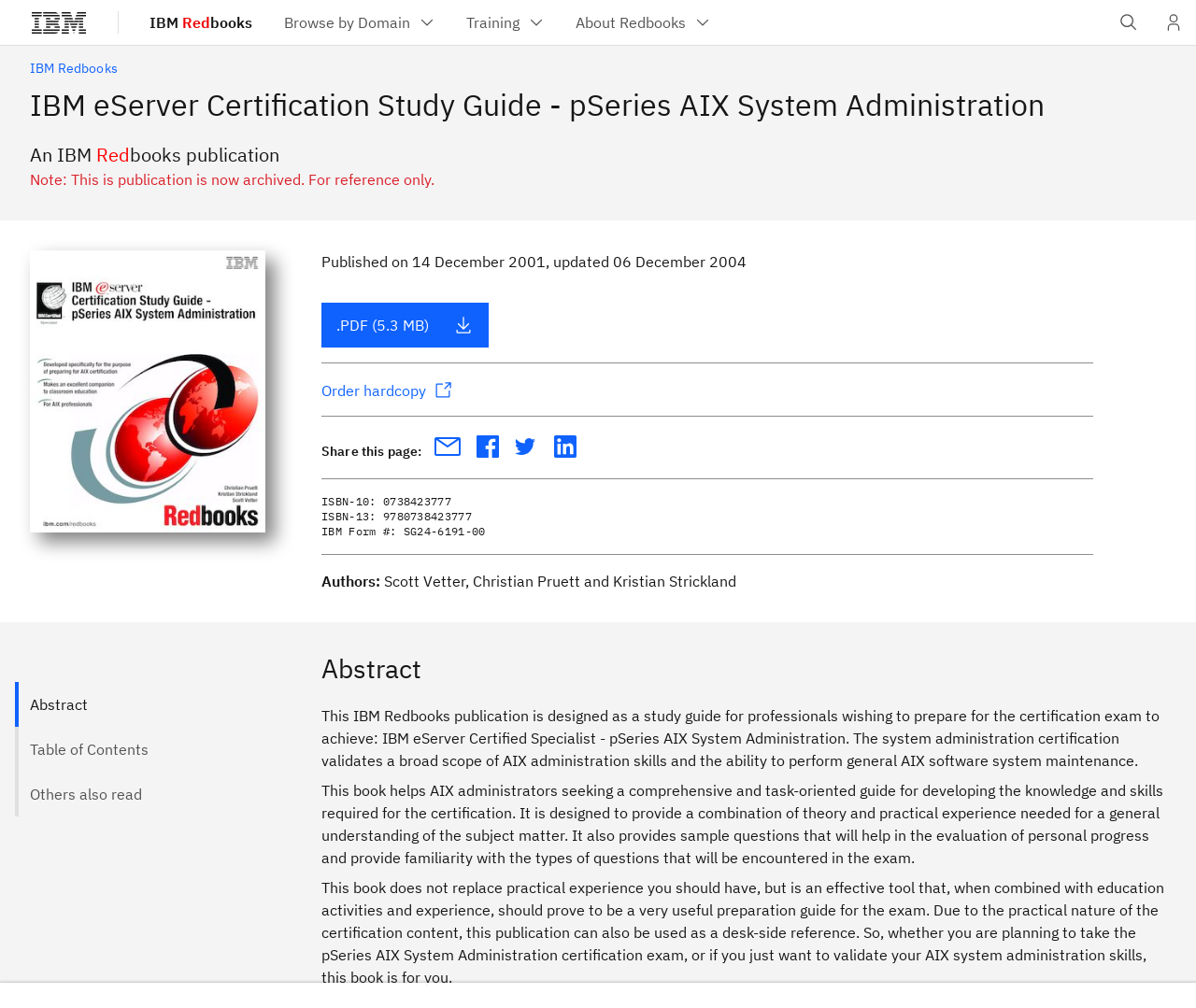Pinpoint the bounding box coordinates of the element that must be clicked to accomplish the following instruction: "View the abstract". The coordinates should be in the format of four float numbers between 0 and 1, i.e., [left, top, right, bottom].

[0.012, 0.676, 0.186, 0.721]